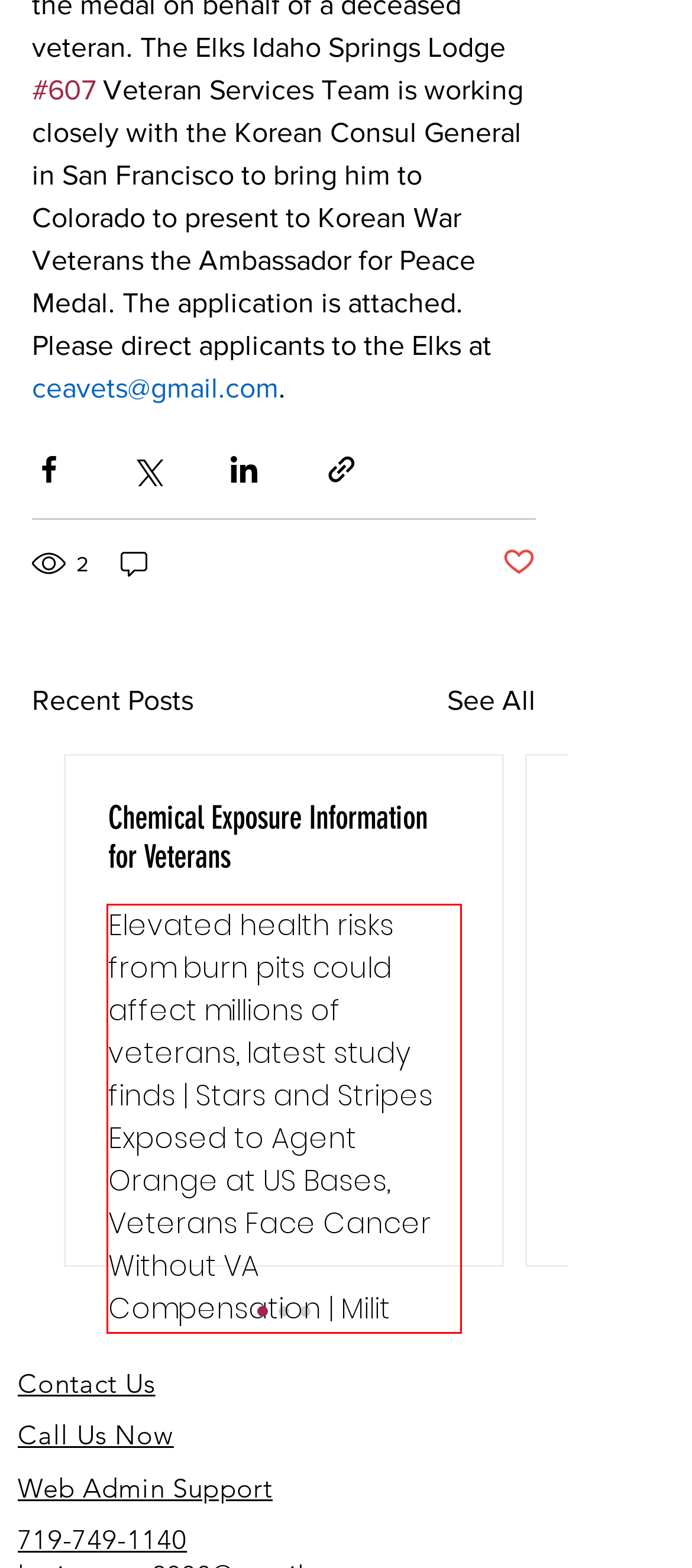From the given screenshot of a webpage, identify the red bounding box and extract the text content within it.

Elevated health risks from burn pits could affect millions of veterans, latest study finds | Stars and Stripes Exposed to Agent Orange at US Bases, Veterans Face Cancer Without VA Compensation | Milit